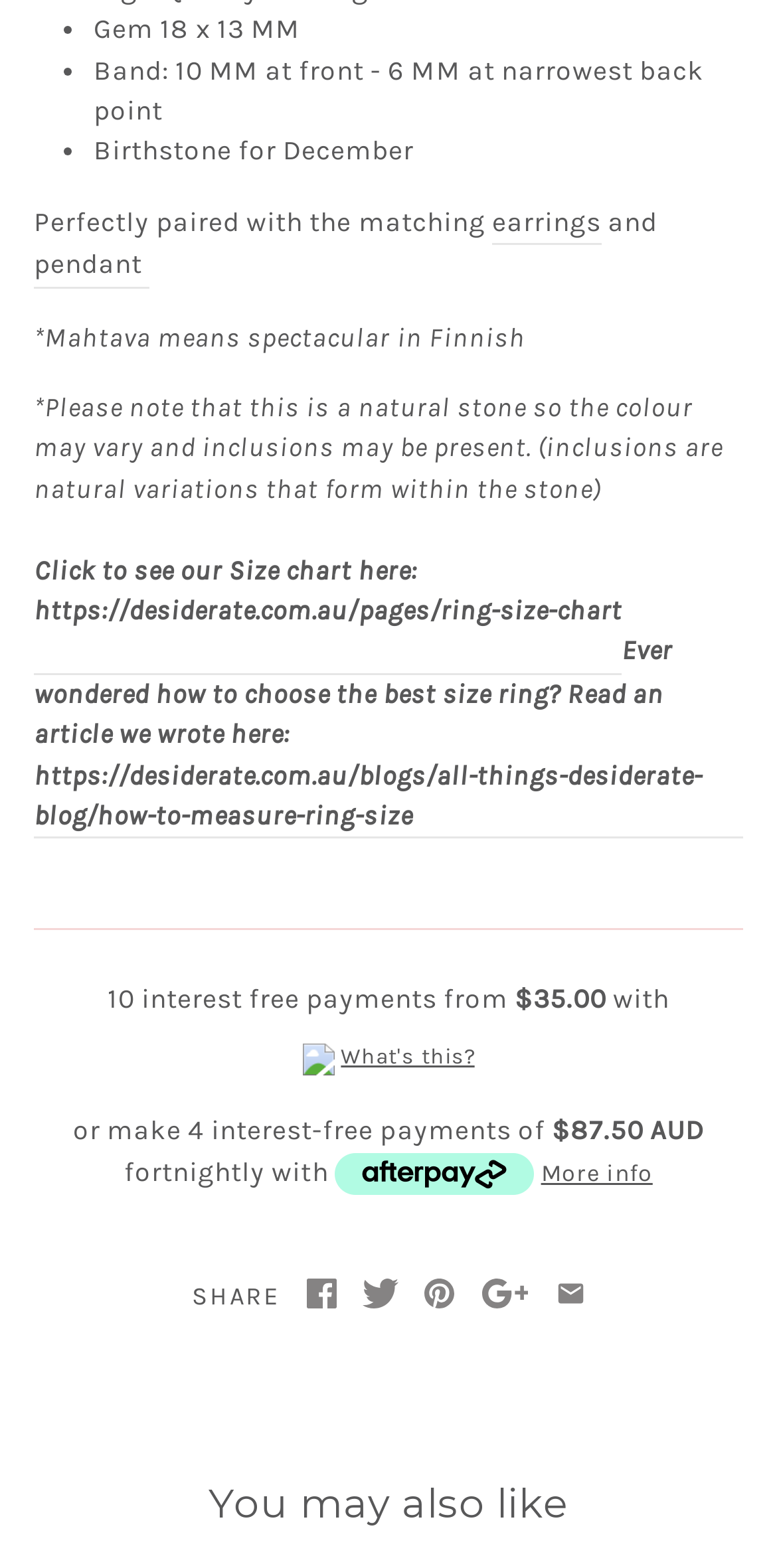Specify the bounding box coordinates of the area that needs to be clicked to achieve the following instruction: "Click the Size chart link".

[0.044, 0.377, 0.8, 0.43]